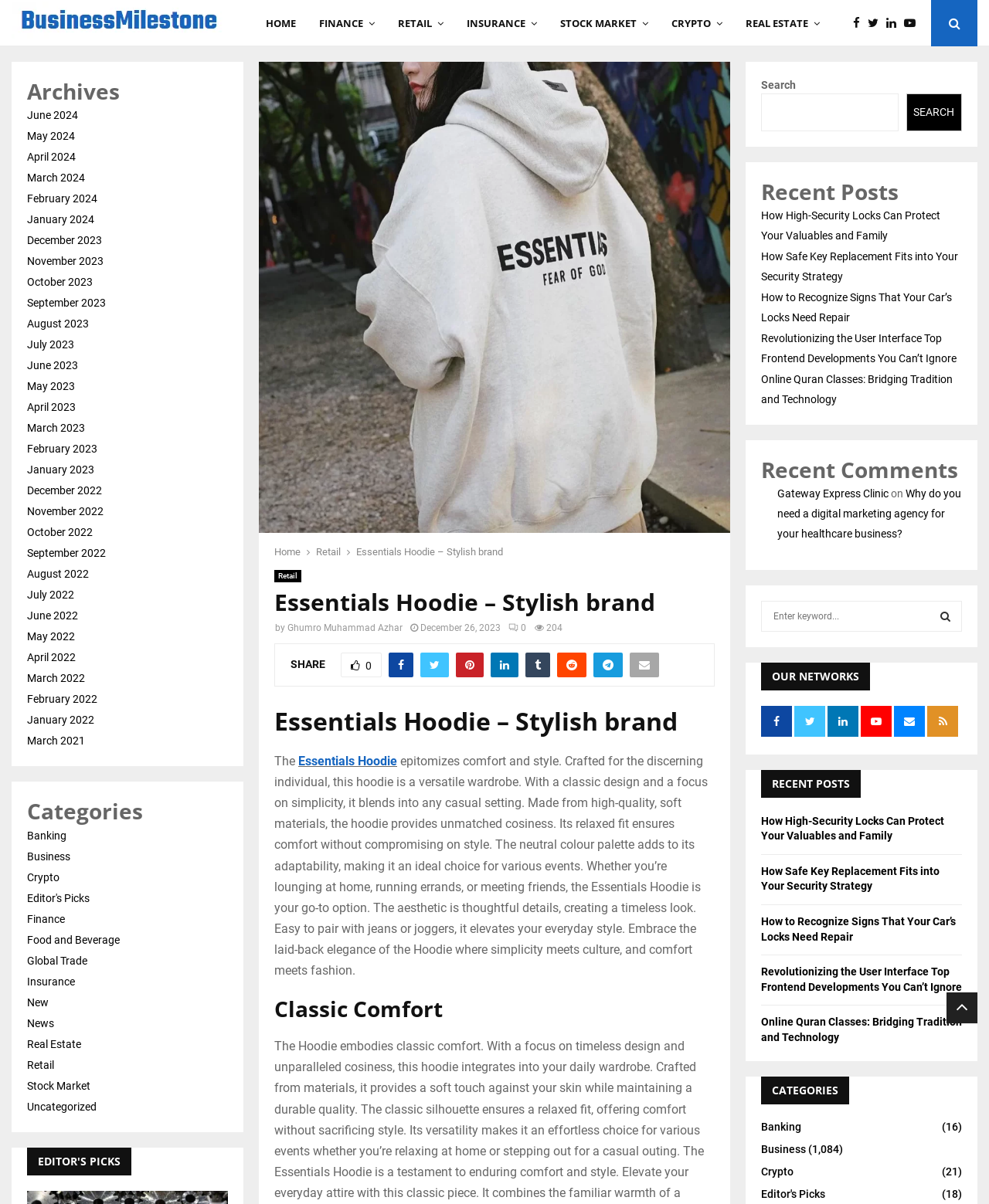Determine the bounding box coordinates for the clickable element to execute this instruction: "View Essentials Hoodie details". Provide the coordinates as four float numbers between 0 and 1, i.e., [left, top, right, bottom].

[0.277, 0.453, 0.509, 0.463]